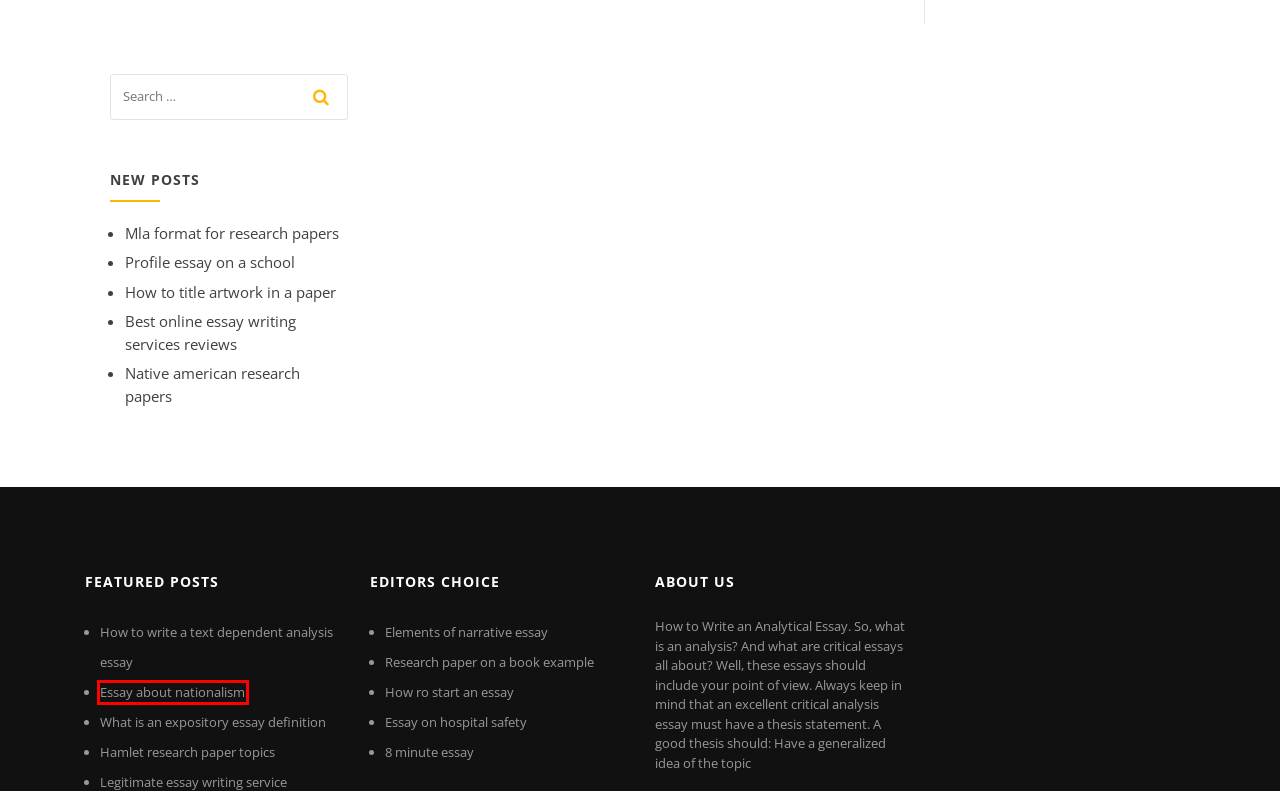Given a webpage screenshot with a red bounding box around a particular element, identify the best description of the new webpage that will appear after clicking on the element inside the red bounding box. Here are the candidates:
A. Mla format for research papers fbjvj
B. Essay about nationalism fovqh
C. Elements of narrative essay qbgei
D. How ro start an essay lbsng
E. 8 minute essay uvddz
F. Research paper on a book example xlezg
G. Profile essay on a school sfaoz
H. Hamlet research paper topics iixms

B